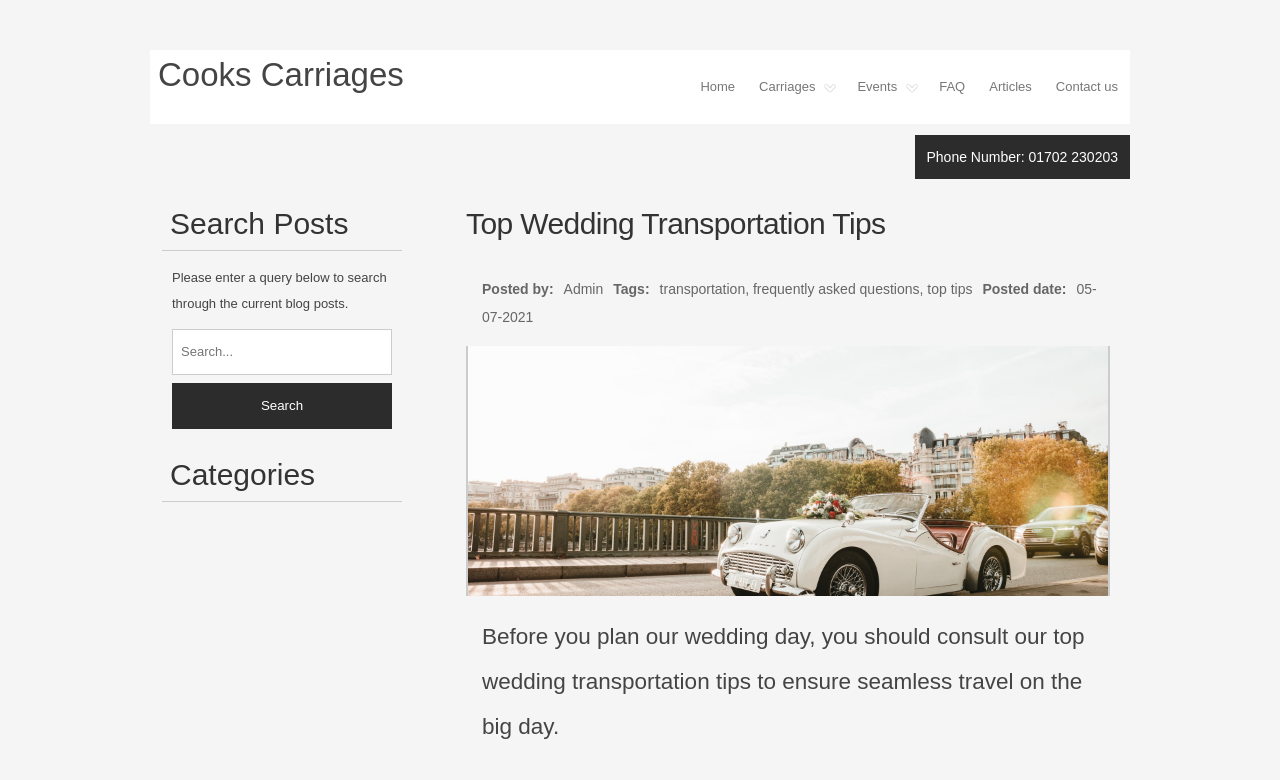Identify and provide the bounding box coordinates of the UI element described: "Cooks Carriages". The coordinates should be formatted as [left, top, right, bottom], with each number being a float between 0 and 1.

[0.123, 0.074, 0.315, 0.117]